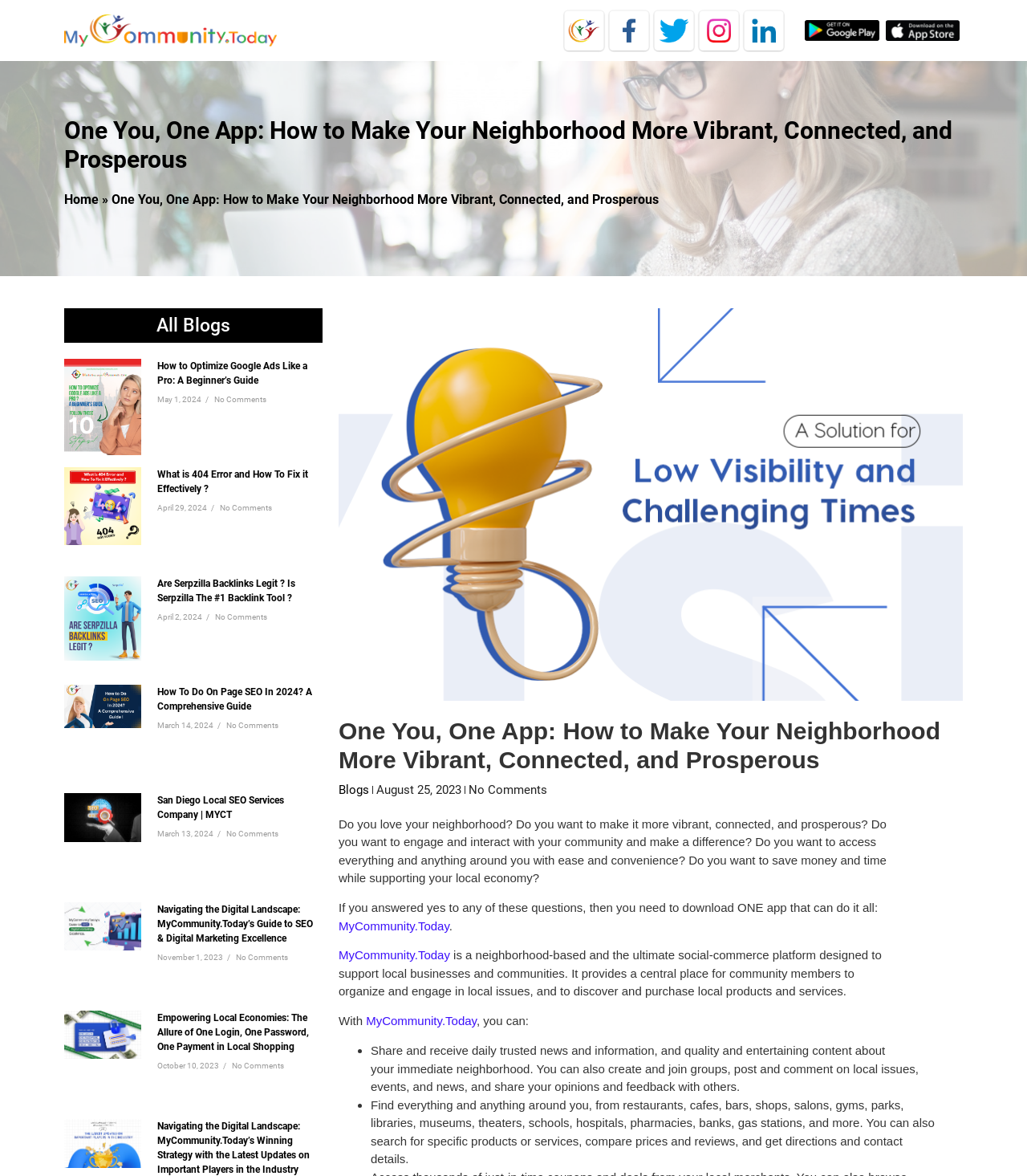Give a one-word or short-phrase answer to the following question: 
What is the name of the website?

MyCommunityToday